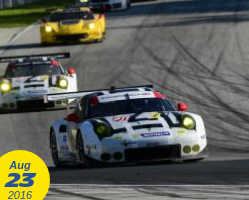Give a thorough explanation of the image.

This image captures a thrilling moment from the Michelin GT Challenge, showcasing a white racing car leading the pack as it speeds down the track. The car features a distinctive design with colorful decals and a prominent front splitter, symbolizing high performance and competitive spirit. Two other vehicles, identifiable by their bright yellow colors, trail closely behind, emphasizing the intensity of the race. The date "Aug 23, 2016" is prominently displayed in a bold yellow circle at the bottom left, marking the day of this exciting event at Virginia International Raceway (VIR). The backdrop presents a dynamic racetrack environment, with blurred features indicating high speeds and the adrenaline of motorsport competition.